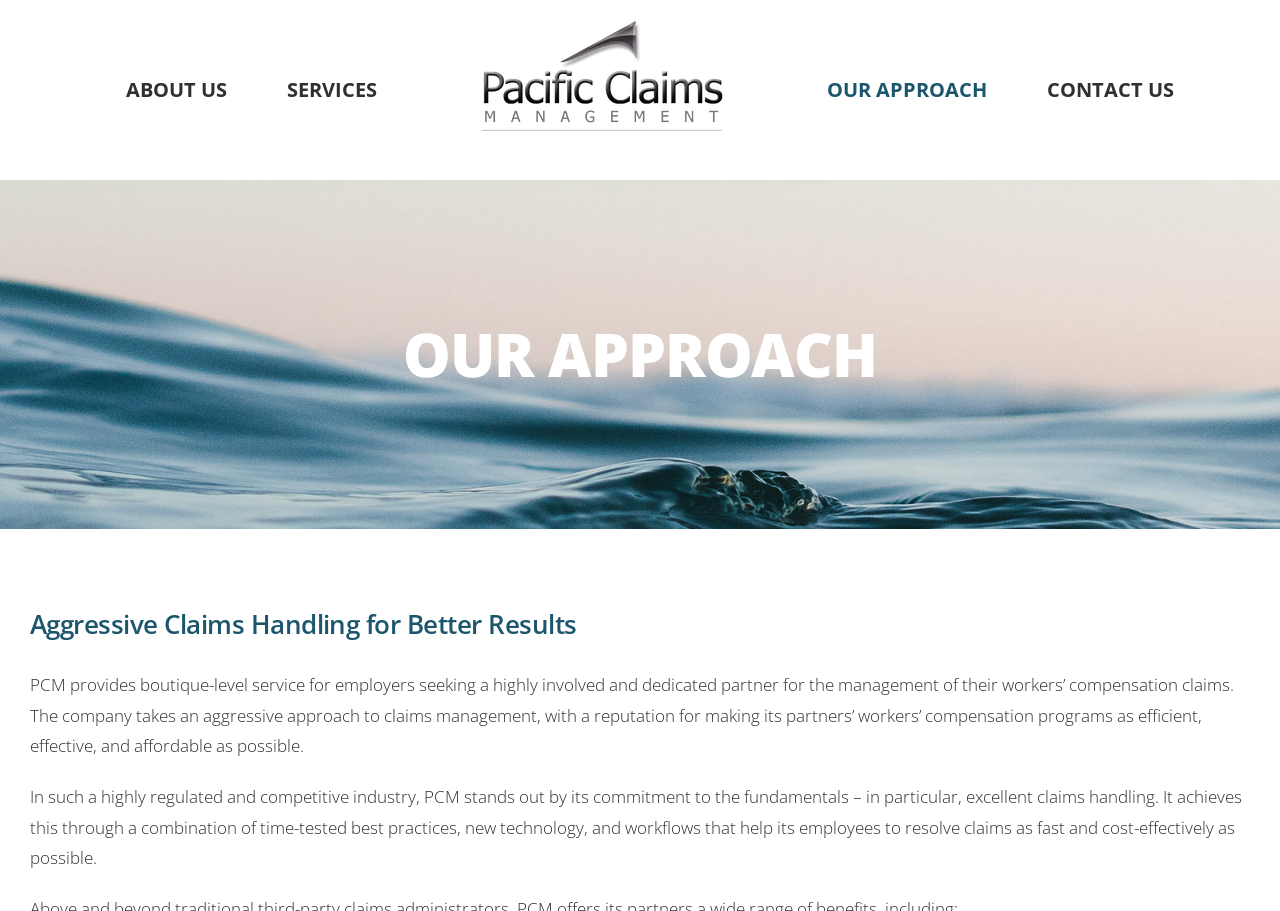Please look at the image and answer the question with a detailed explanation: What is the benefit of PCM's approach?

I determined the answer by reading the StaticText elements, which describe the benefits of PCM's approach. The text mentions that PCM's approach makes its partners' workers' compensation programs as efficient, effective, and affordable as possible.